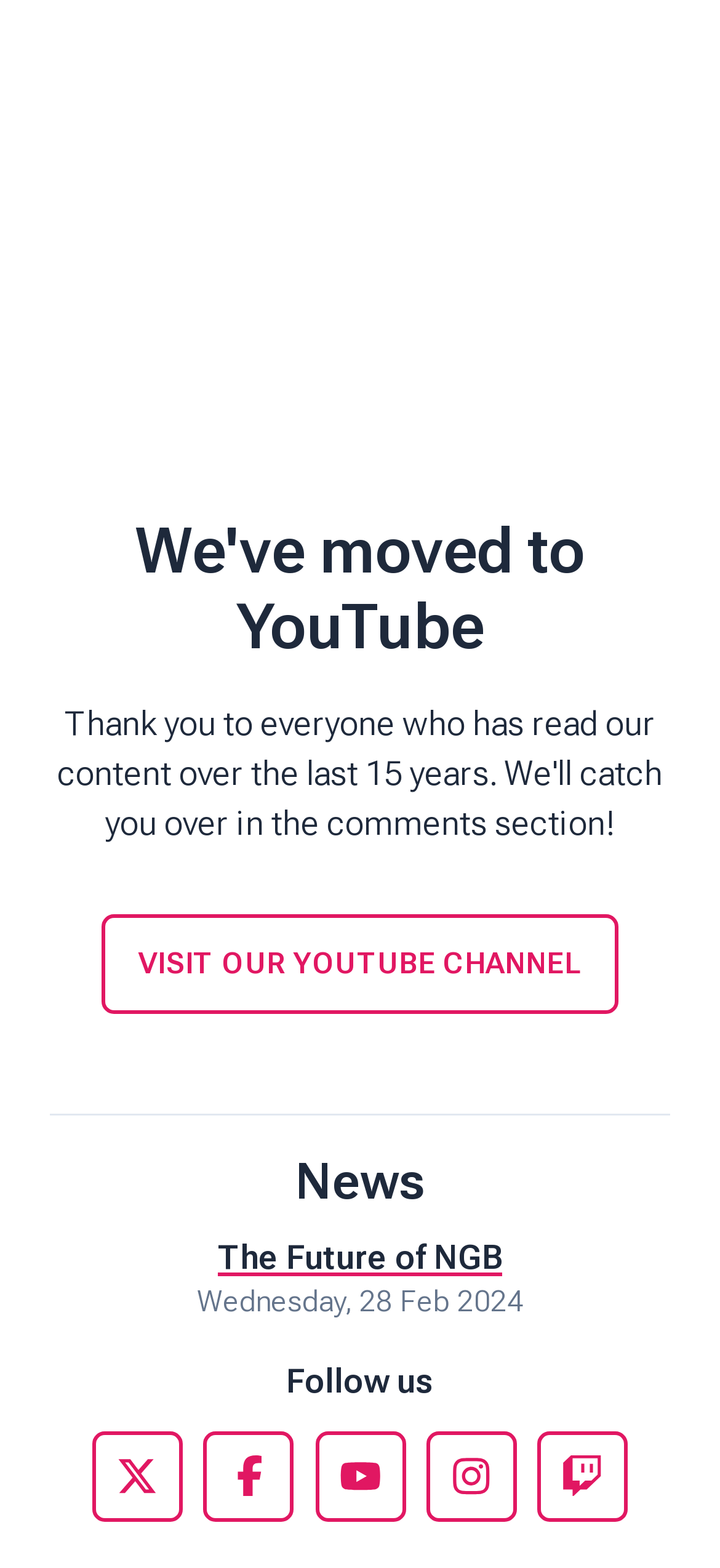Identify the webpage's primary heading and generate its text.

We've moved to YouTube